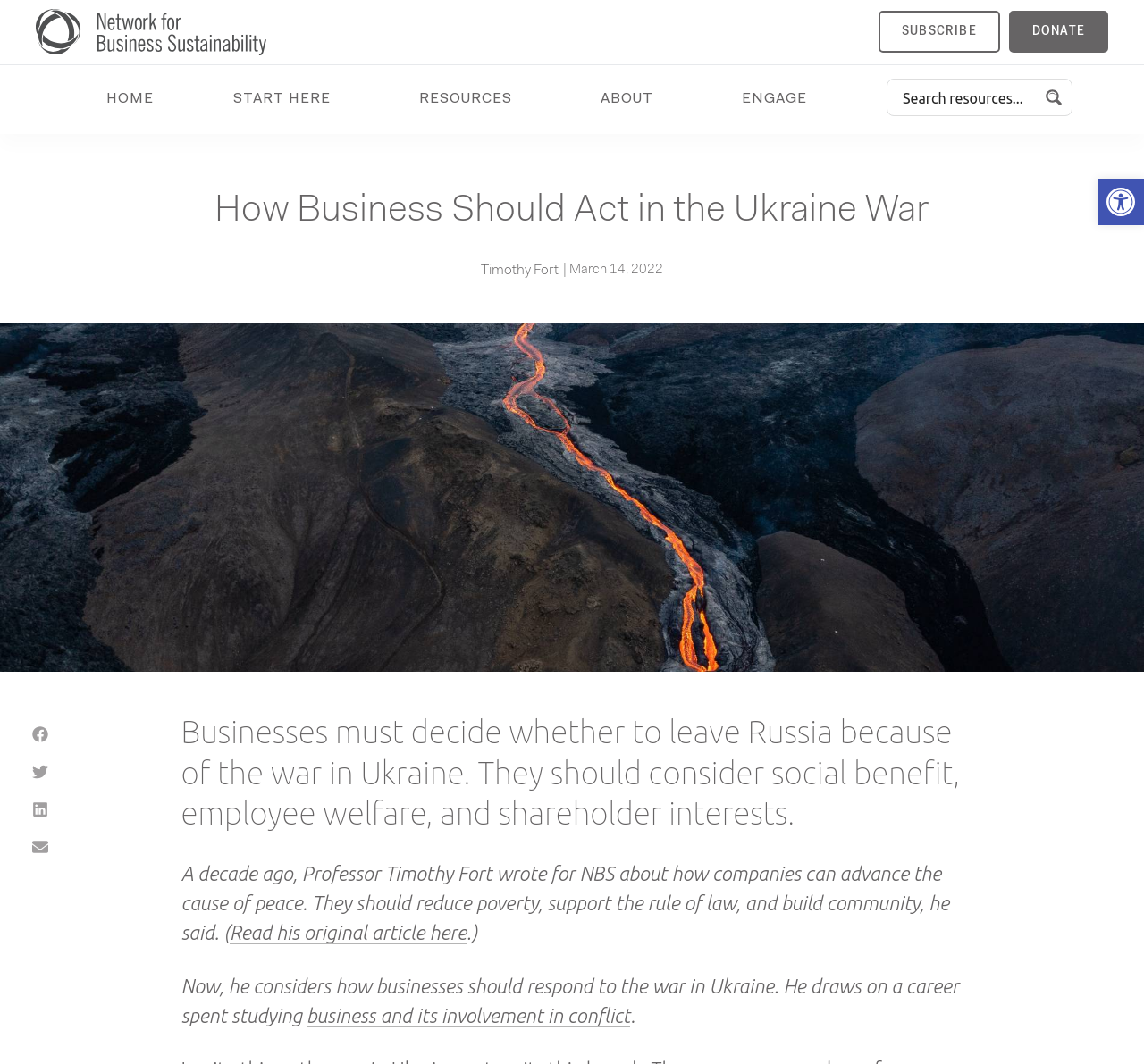Please determine the bounding box coordinates of the area that needs to be clicked to complete this task: 'Search for something'. The coordinates must be four float numbers between 0 and 1, formatted as [left, top, right, bottom].

[0.792, 0.08, 0.906, 0.103]